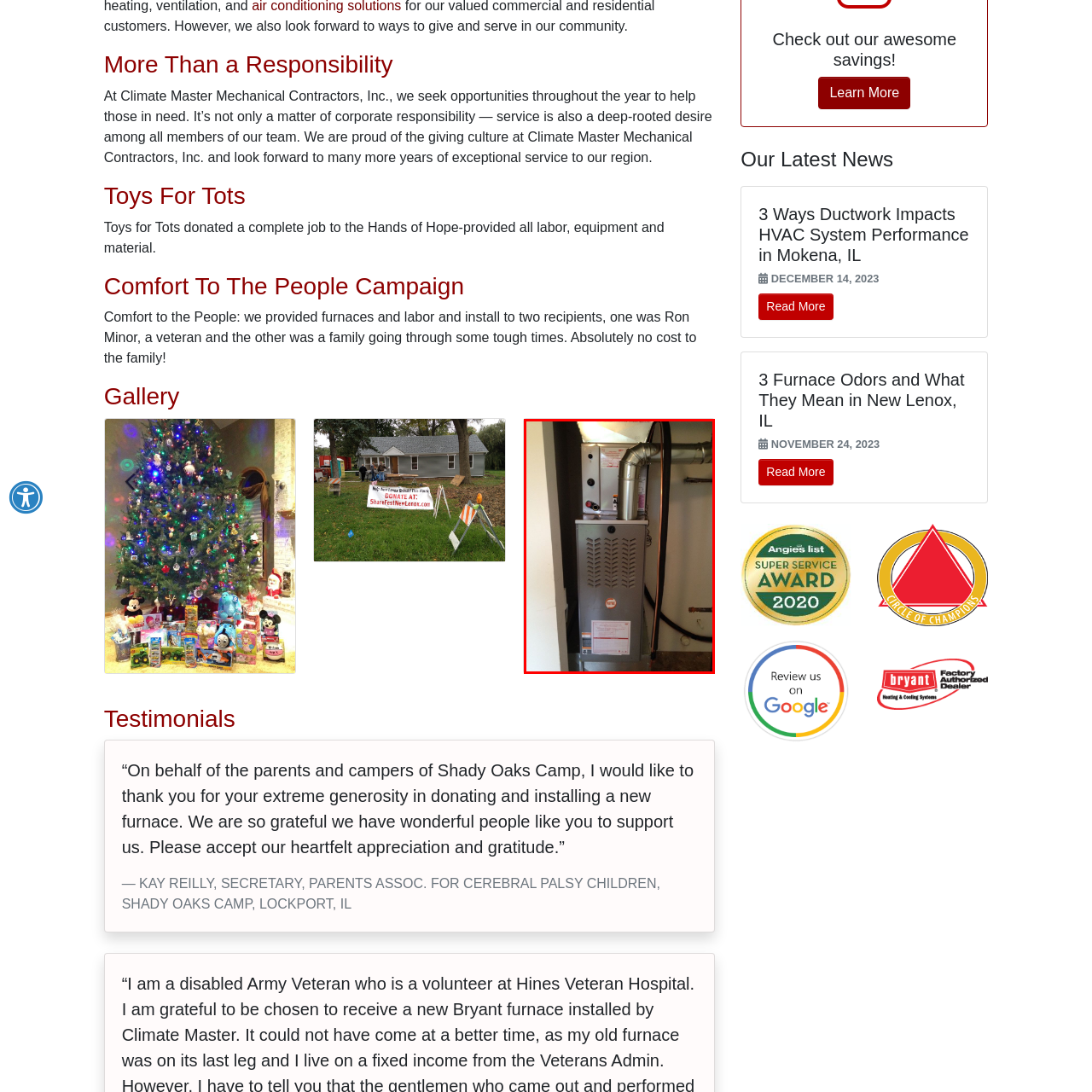Where is the furnace positioned?
Look at the section marked by the red bounding box and provide a single word or phrase as your answer.

Utility room